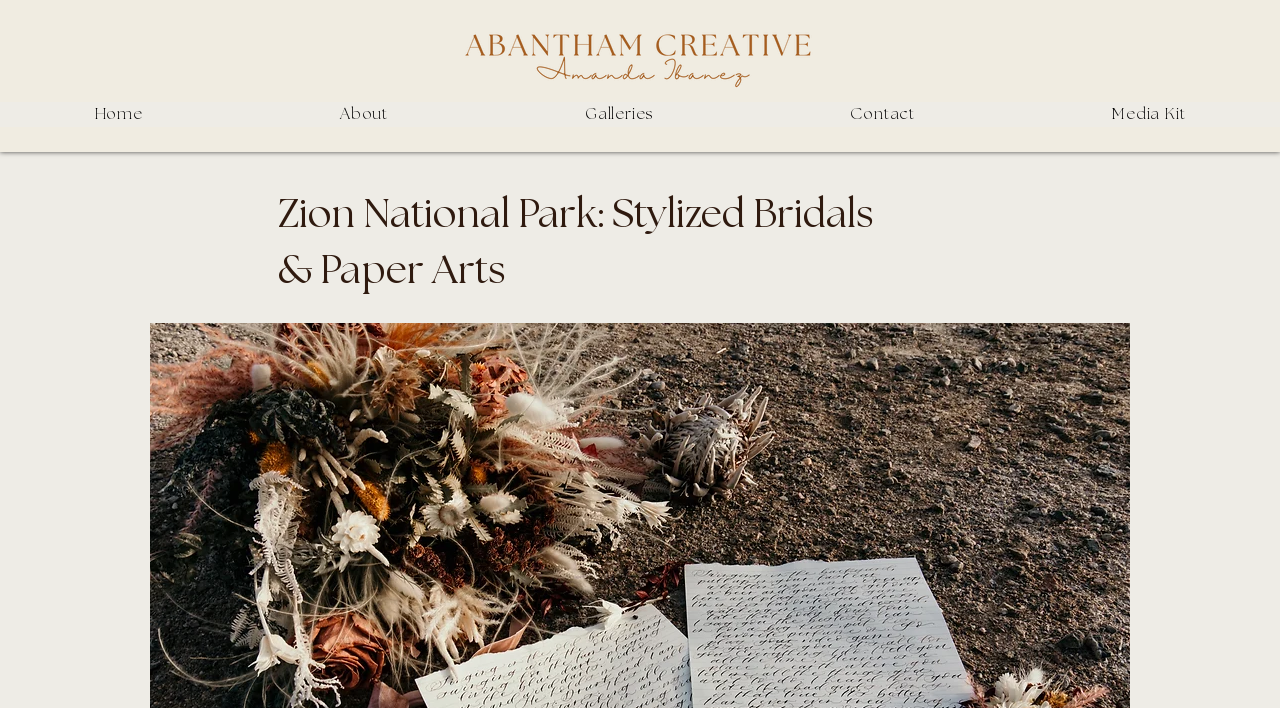Please answer the following question using a single word or phrase: 
What is the main theme of the website?

Wedding photography